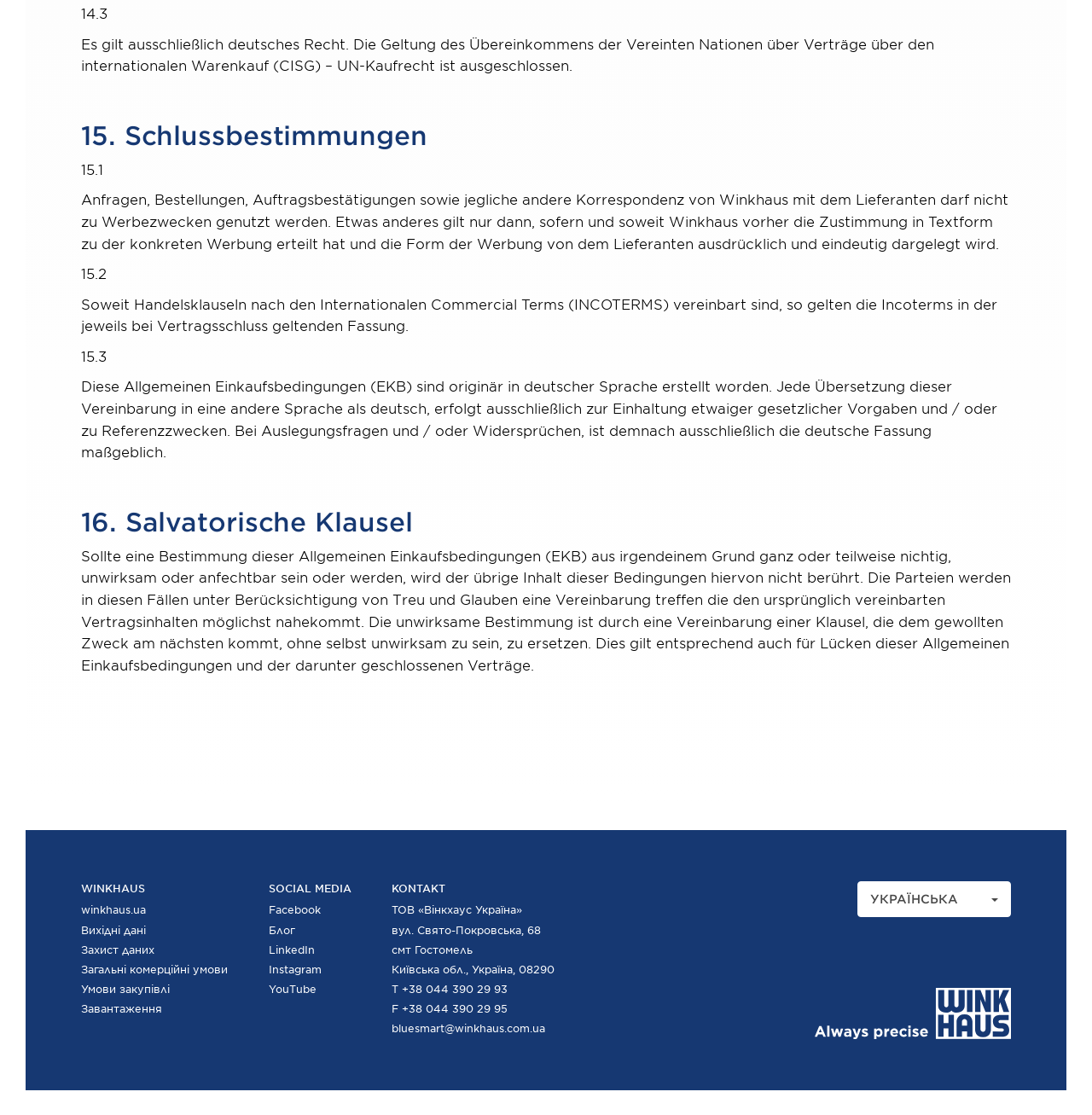Provide the bounding box coordinates for the UI element that is described as: "Умови закупівлі".

[0.074, 0.882, 0.155, 0.893]